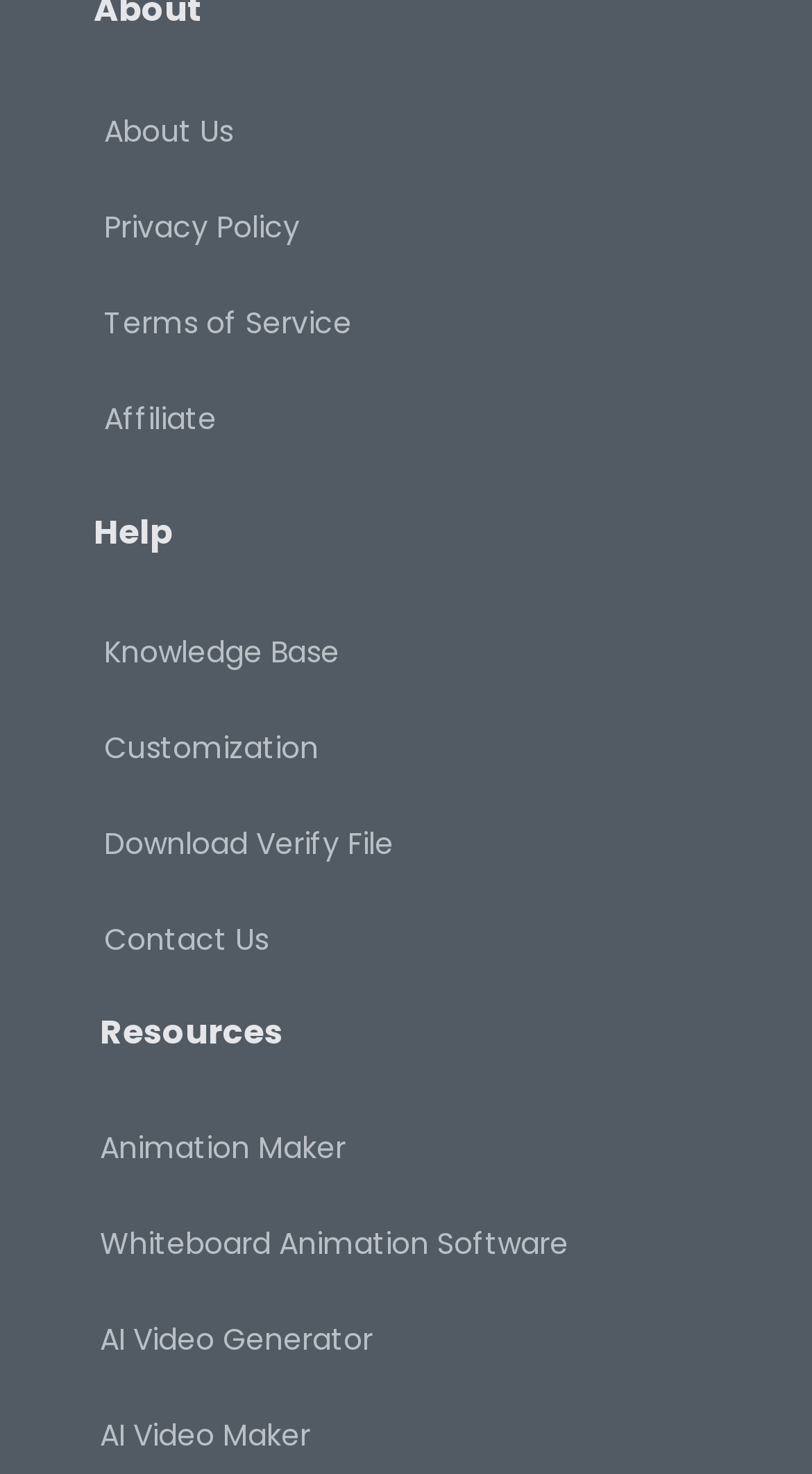What is the second link in the footer?
Please answer the question with a detailed and comprehensive explanation.

I looked at the footer section and found the links in order. The first link is 'About Us', and the second link is 'Privacy Policy'.